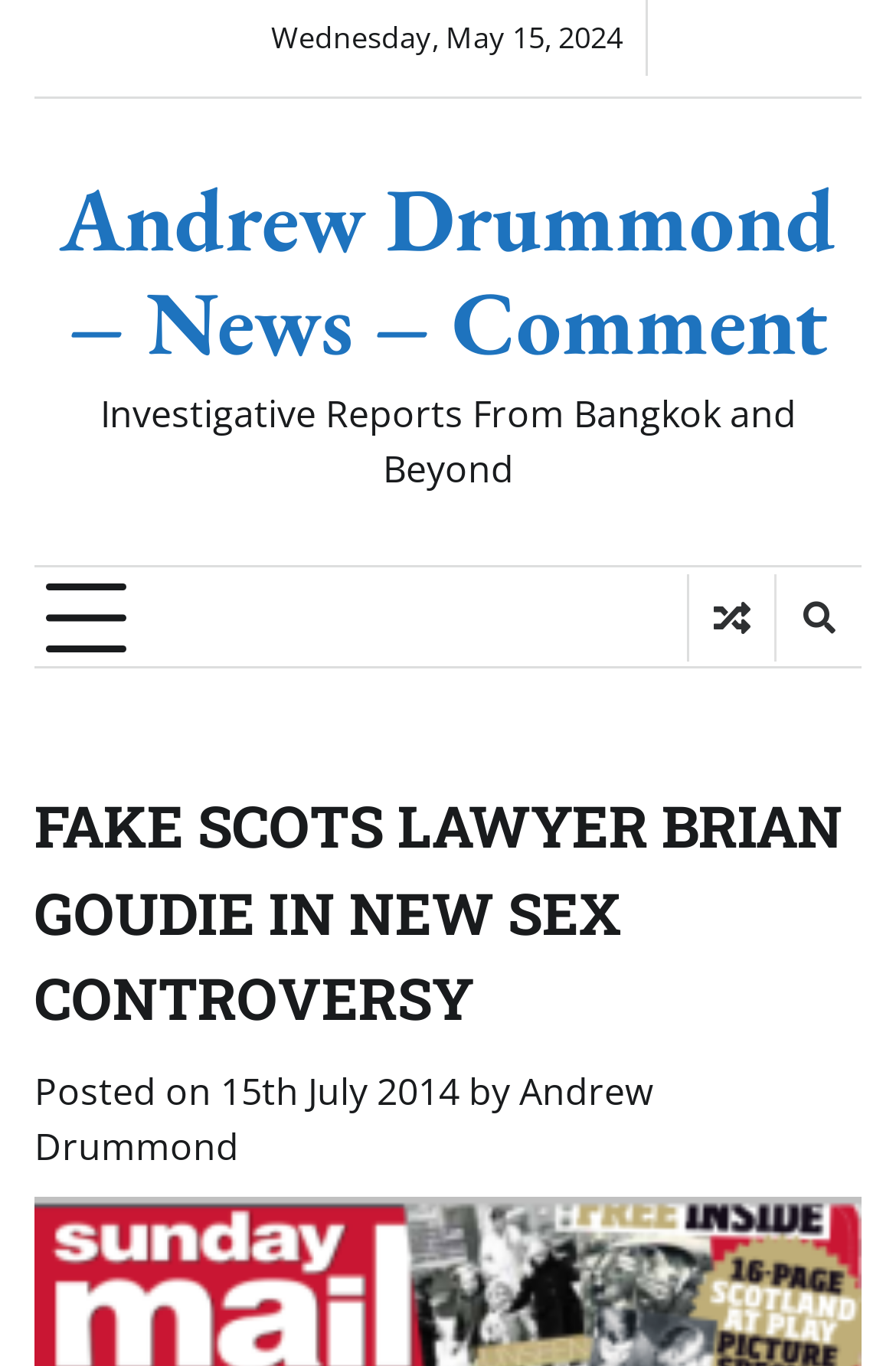Locate the UI element described by Andrew Drummond in the provided webpage screenshot. Return the bounding box coordinates in the format (top-left x, top-left y, bottom-right x, bottom-right y), ensuring all values are between 0 and 1.

[0.038, 0.781, 0.728, 0.858]